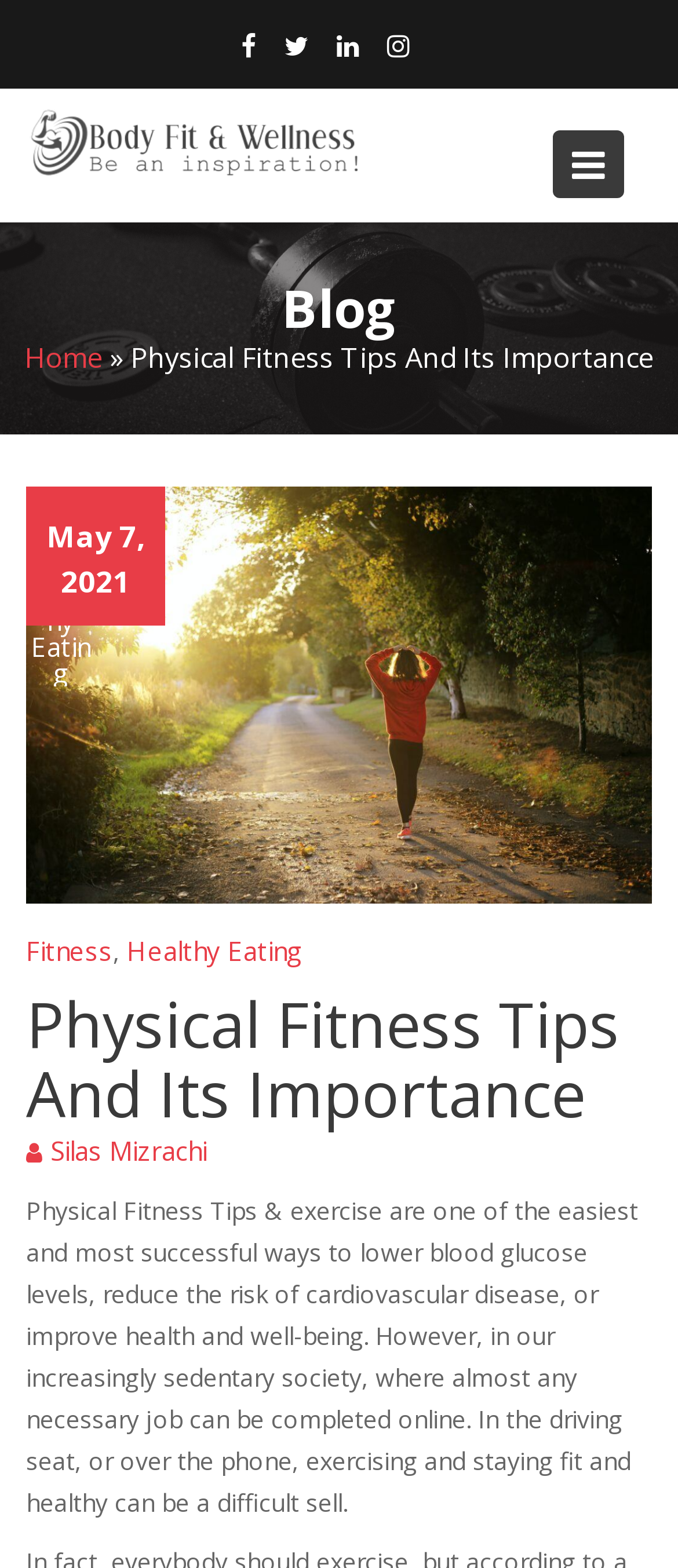Specify the bounding box coordinates of the element's region that should be clicked to achieve the following instruction: "Read the blog". The bounding box coordinates consist of four float numbers between 0 and 1, in the format [left, top, right, bottom].

[0.0, 0.178, 1.0, 0.214]